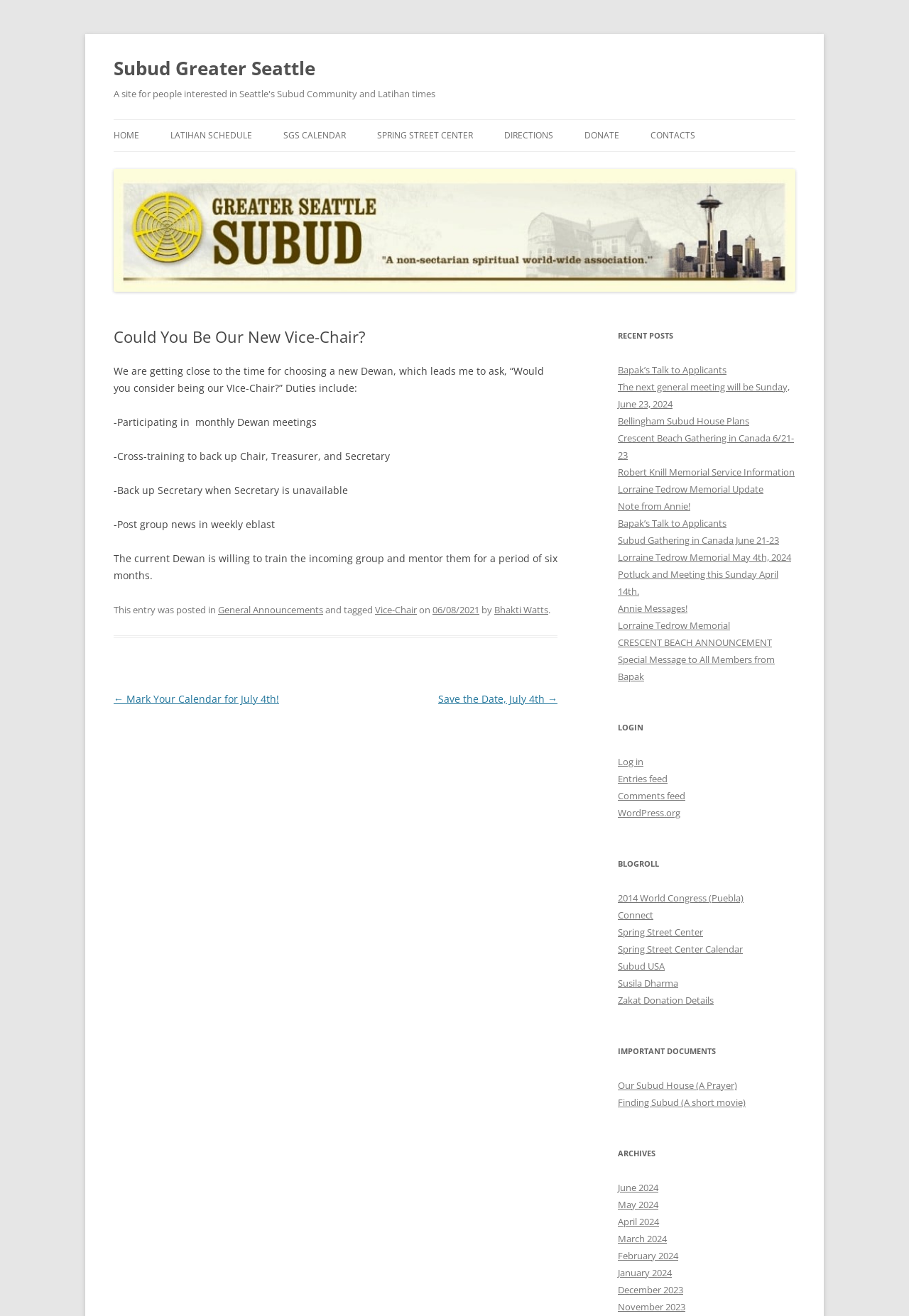Reply to the question with a single word or phrase:
What is the purpose of the Vice-Chair?

Participating in monthly Dewan meetings